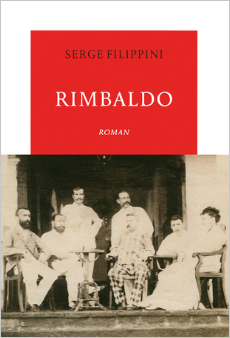What is the nature of the work indicated by the word 'ROMAN'?
Give a thorough and detailed response to the question.

The question asks about the significance of the word 'ROMAN' on the book cover. In the context of the image, 'ROMAN' is written in a smaller font below the title, indicating that the work is a novel. This suggests that the book is a work of fiction, and the word 'ROMAN' is used to categorize it as such.